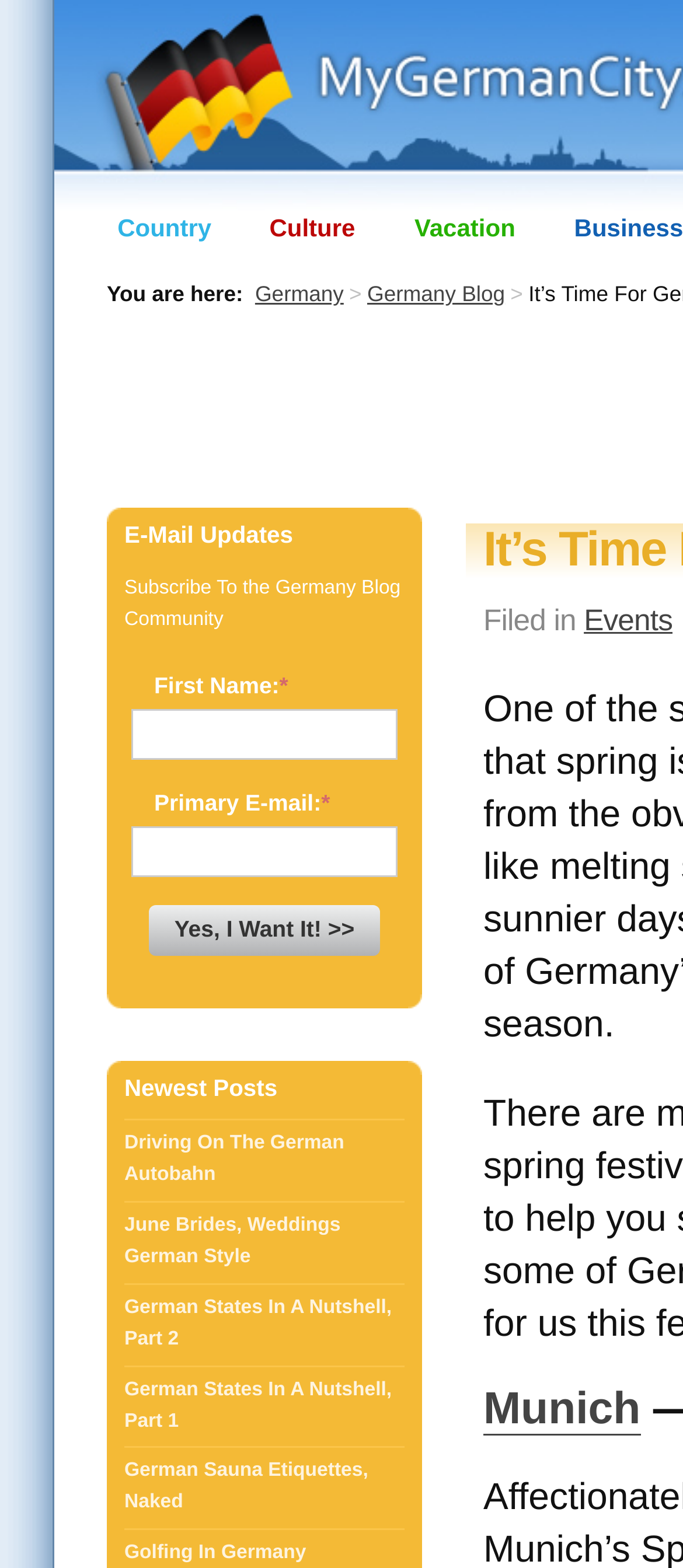Please identify the bounding box coordinates of the clickable element to fulfill the following instruction: "Select your primary email". The coordinates should be four float numbers between 0 and 1, i.e., [left, top, right, bottom].

[0.192, 0.527, 0.582, 0.56]